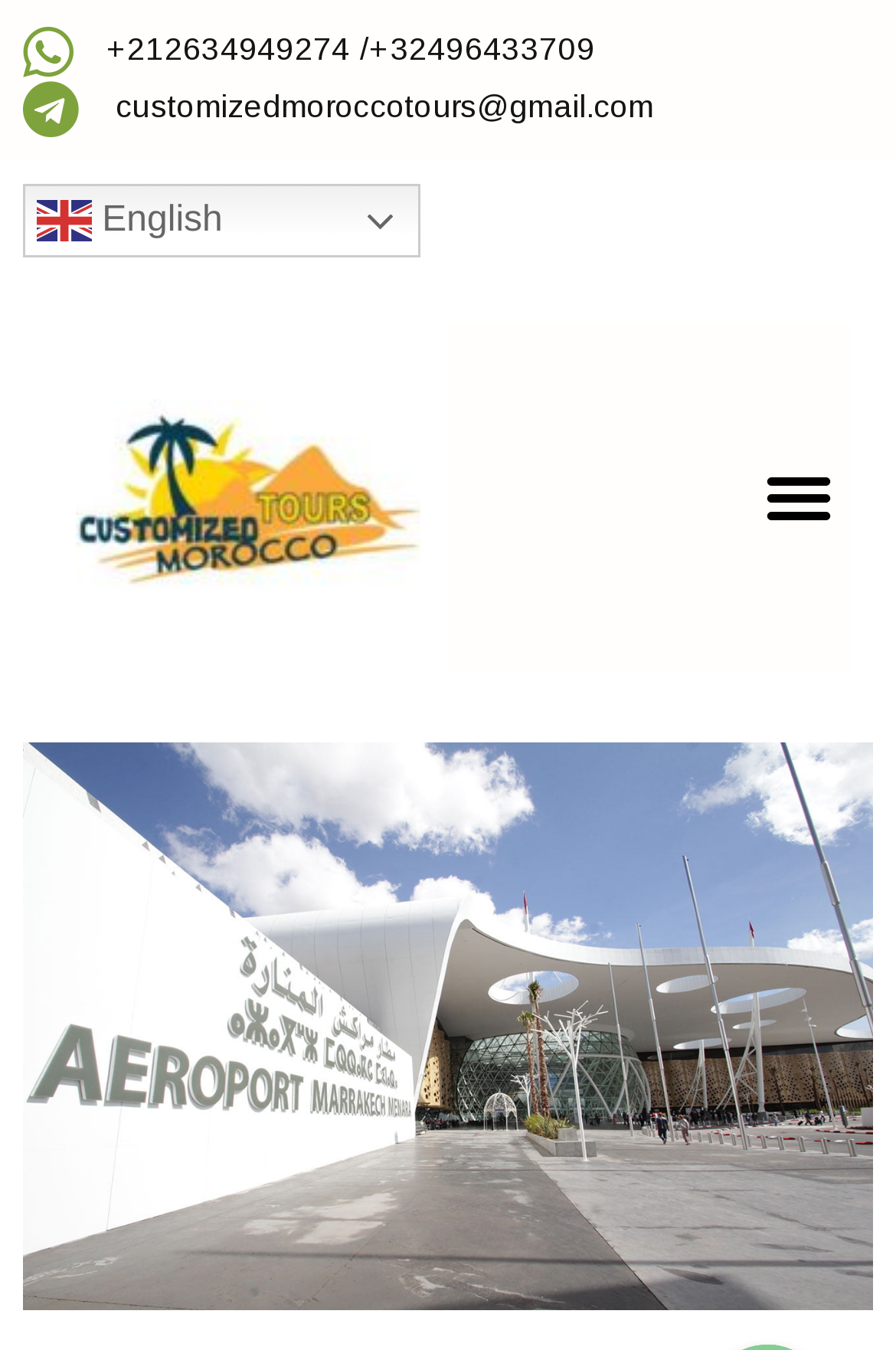What is the purpose of the button at the top right corner?
Answer the question with a detailed and thorough explanation.

I found the purpose of the button by looking at the button element at the top right corner, which has a description of 'Menu Toggle' and is currently not expanded.